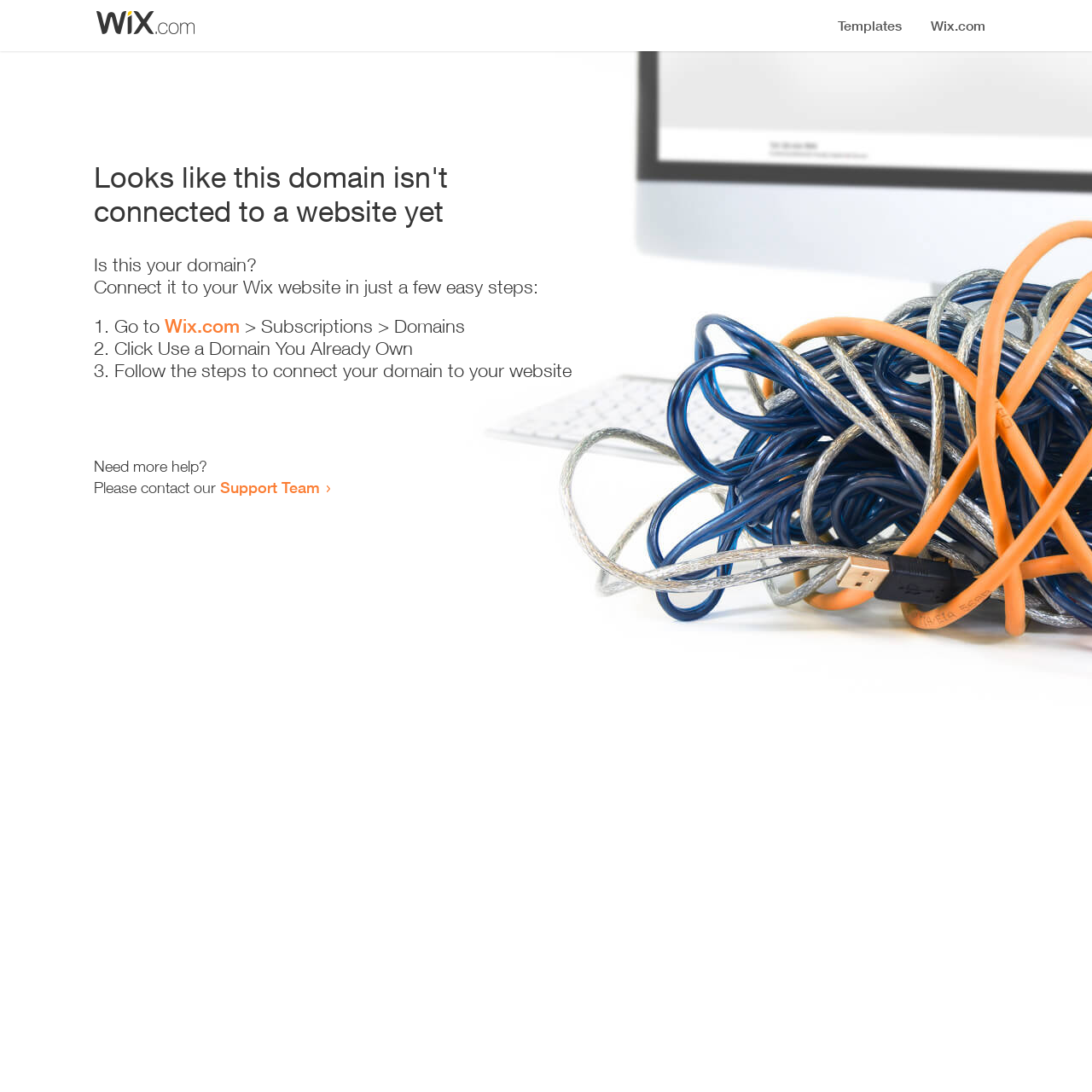What is the main heading displayed on the webpage? Please provide the text.

Looks like this domain isn't
connected to a website yet